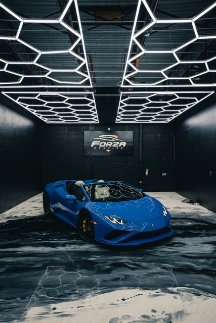Answer the question in one word or a short phrase:
What is the style of the lighting fixtures in the background?

Hexagonal